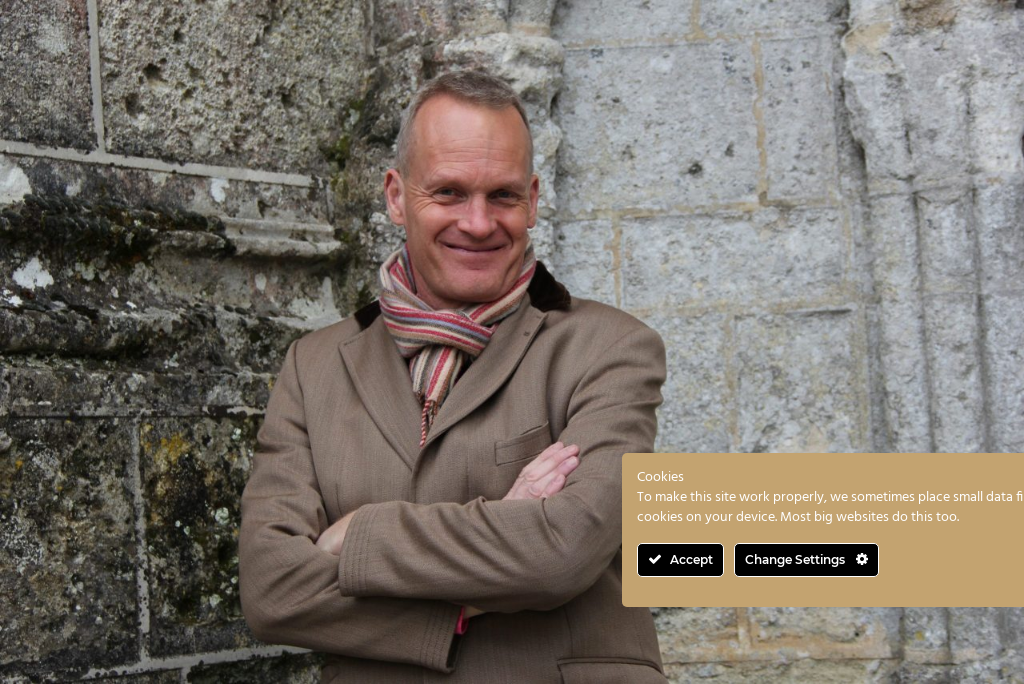What is the background of the image?
Refer to the screenshot and respond with a concise word or phrase.

Weathered stone